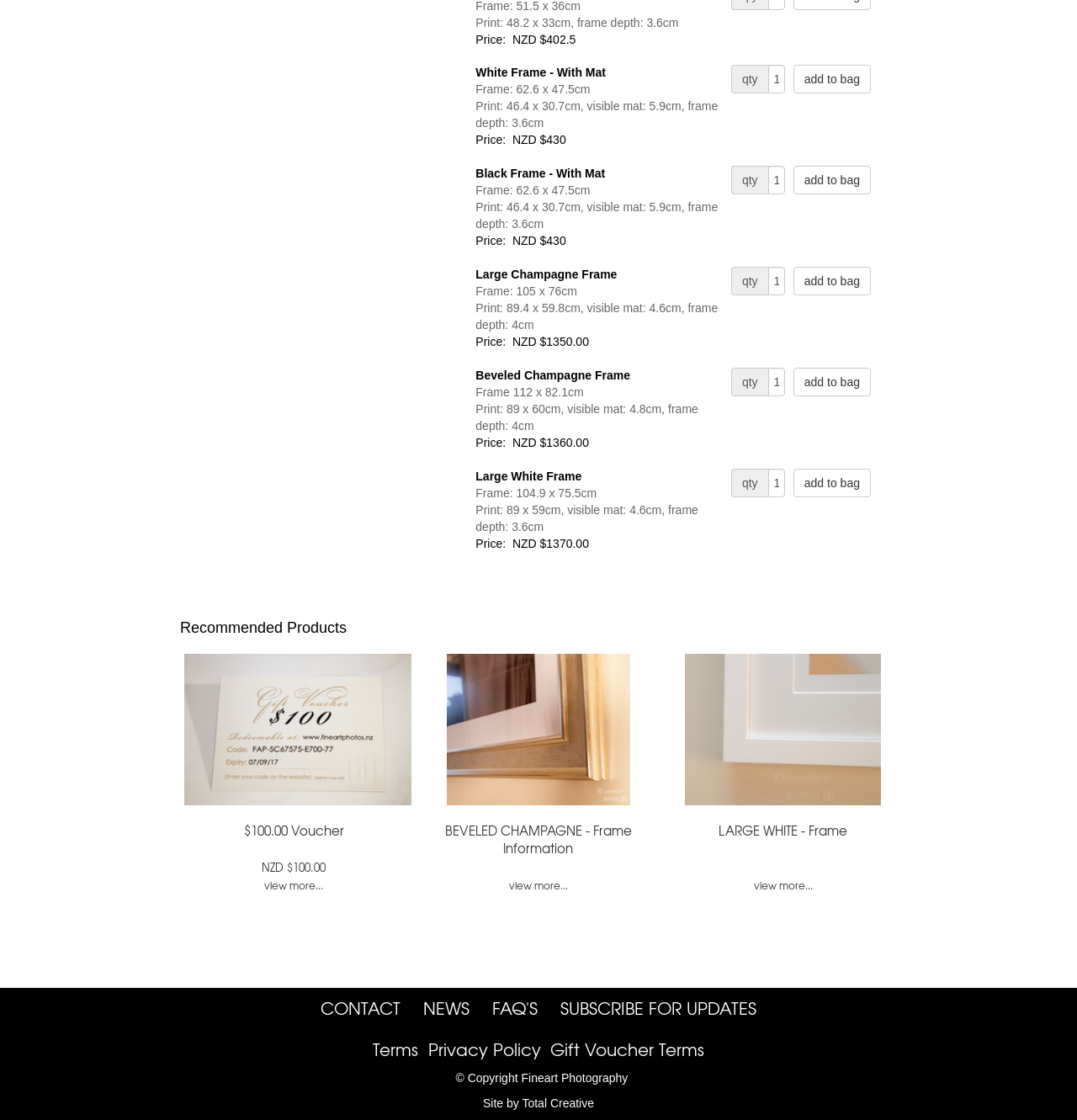Please find the bounding box coordinates in the format (top-left x, top-left y, bottom-right x, bottom-right y) for the given element description. Ensure the coordinates are floating point numbers between 0 and 1. Description: +1 718-709-9888

None